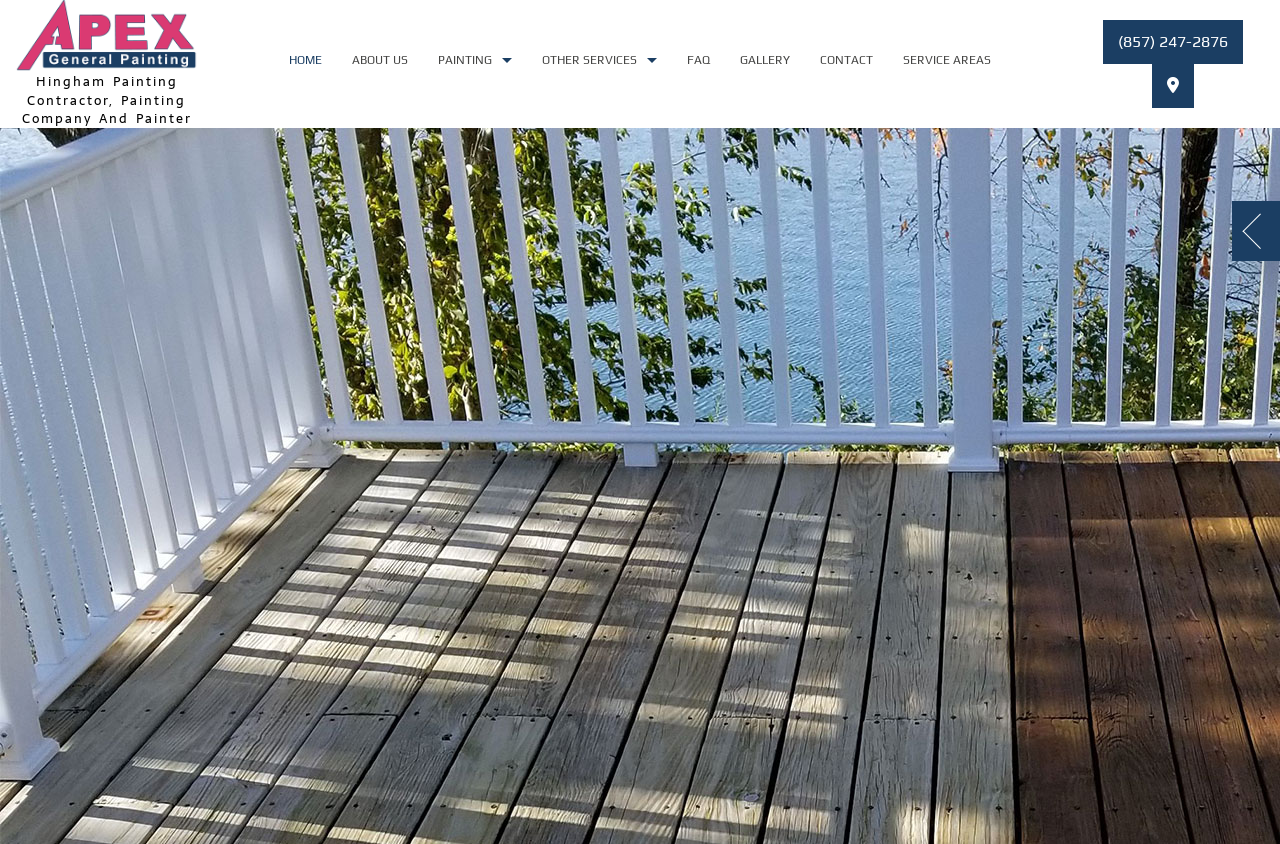Please indicate the bounding box coordinates of the element's region to be clicked to achieve the instruction: "Get a PAINTING ESTIMATE". Provide the coordinates as four float numbers between 0 and 1, i.e., [left, top, right, bottom].

[0.607, 0.217, 0.818, 0.258]